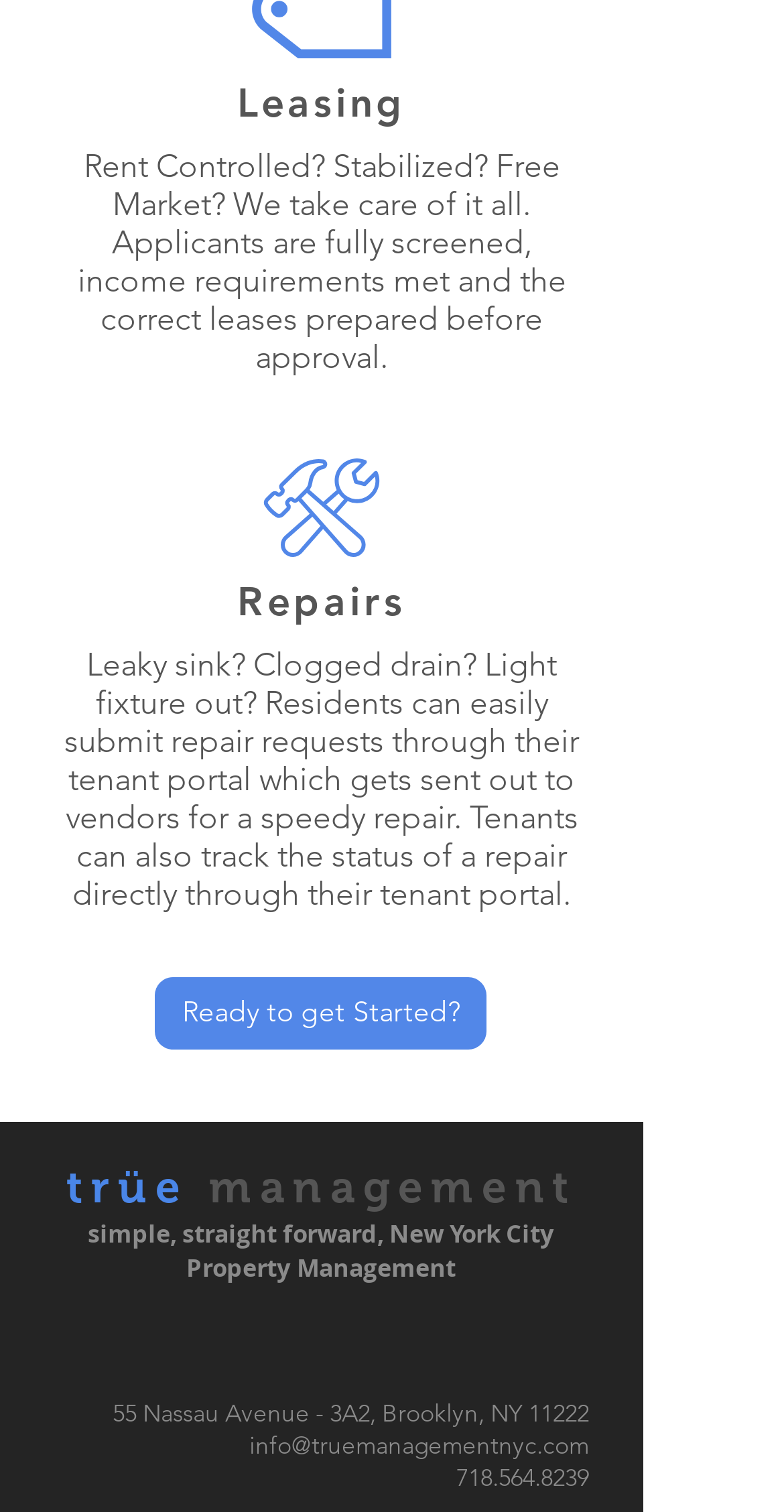How do residents submit repair requests?
Please answer the question with as much detail and depth as you can.

According to the text 'Residents can easily submit repair requests through their tenant portal which gets sent out to vendors for a speedy repair.', residents can submit repair requests through their tenant portal.